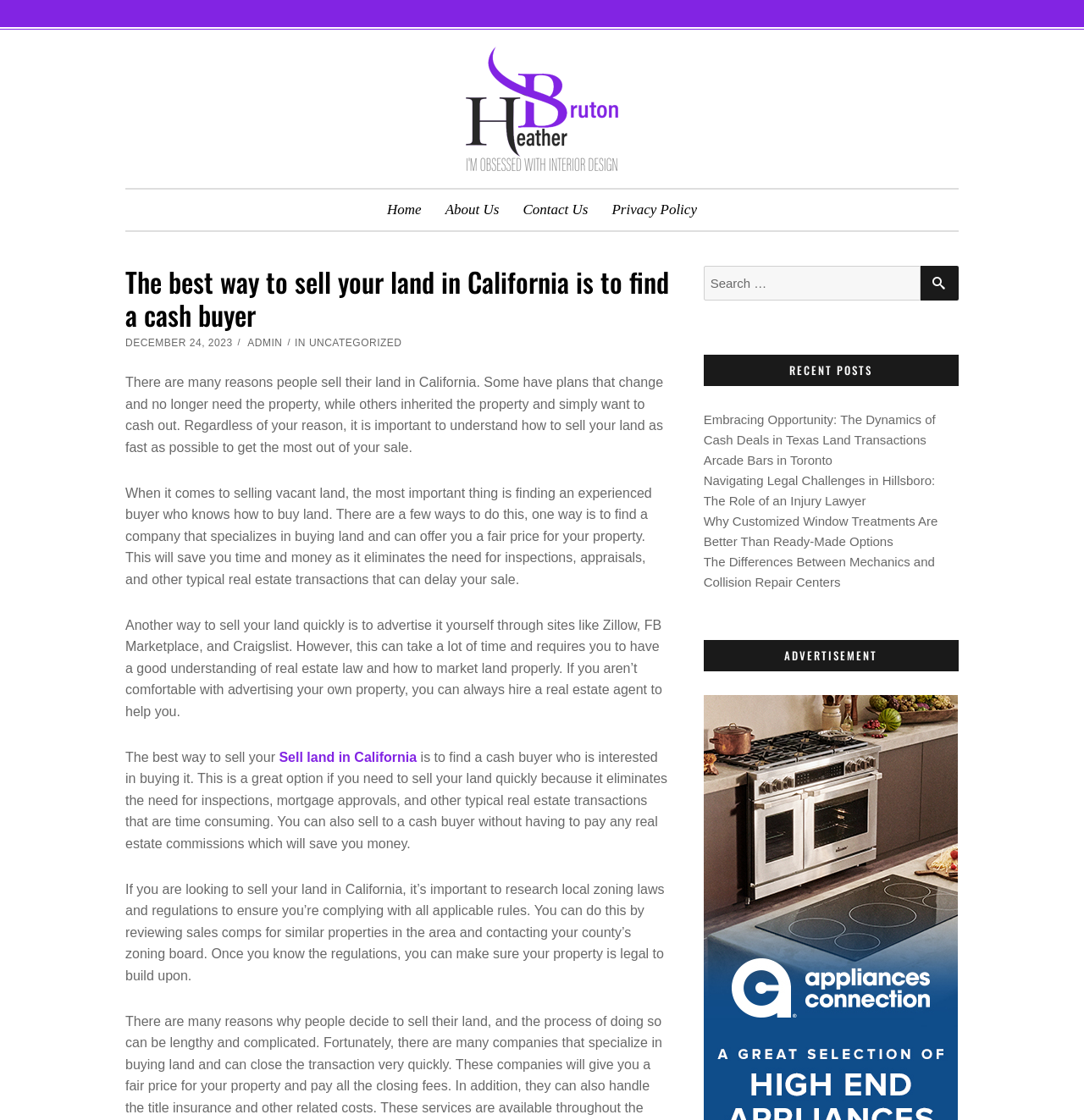What is the purpose of the search box?
From the image, respond using a single word or phrase.

To search the website